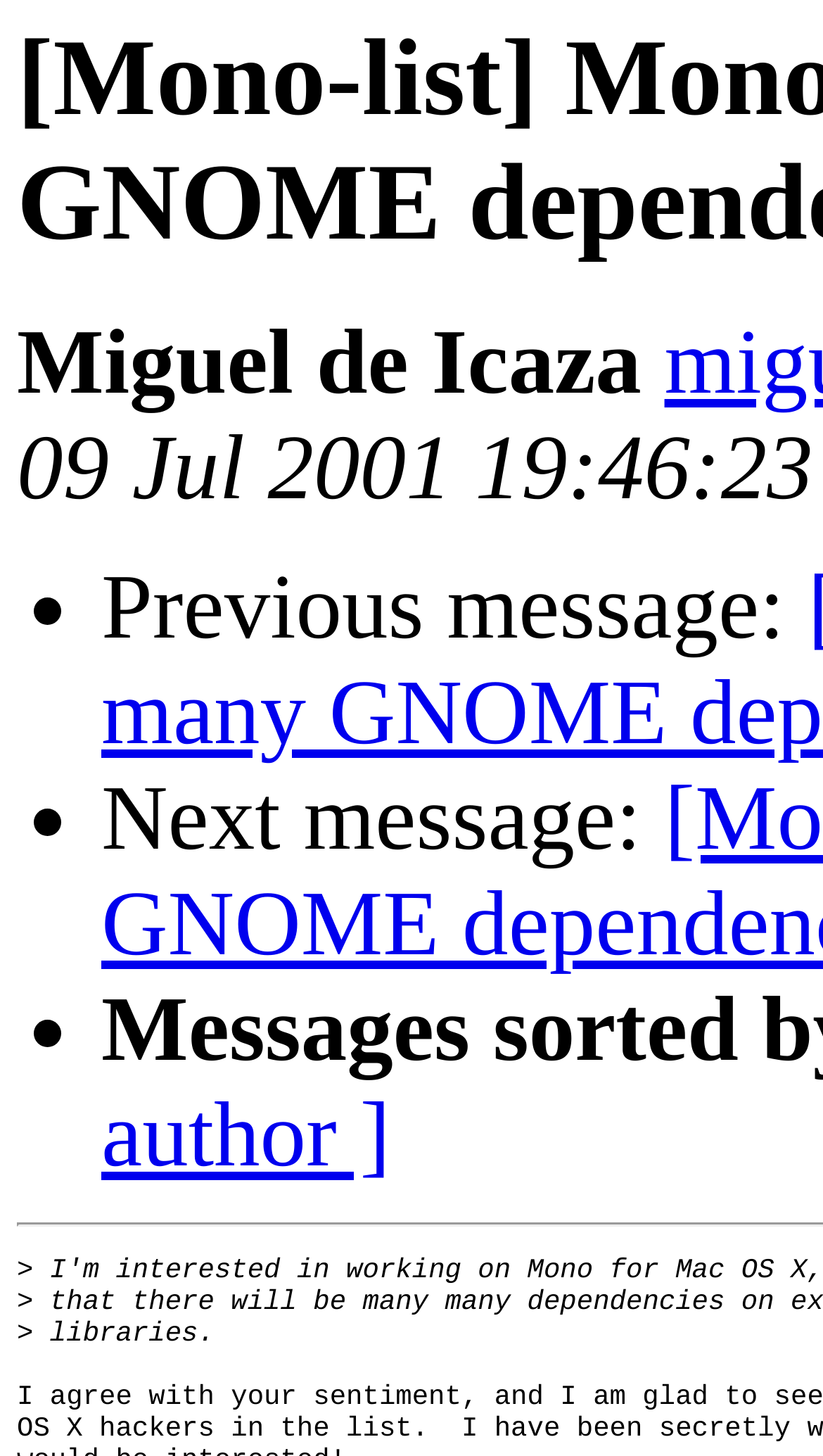Produce a meticulous description of the webpage.

The webpage appears to be a discussion forum or mailing list archive, with a focus on the topic of Mono without excessive GNOME dependencies. 

At the top of the page, there is a title or header that reads "[Mono-list] Mono without too many GNOME dependencies". 

Below the title, there is a section that mentions "Miguel de Icaza", which is likely the name of the author or poster. 

To the right of the author's name, there are three bullet points, each with a brief description. The first bullet point is labeled "Previous message:", the second is labeled "Next message:", and the third does not have a clear label. 

At the bottom of the page, there is a section that appears to be a response or reply. It starts with a greater-than symbol (>) and is followed by a brief text that mentions "libraries".